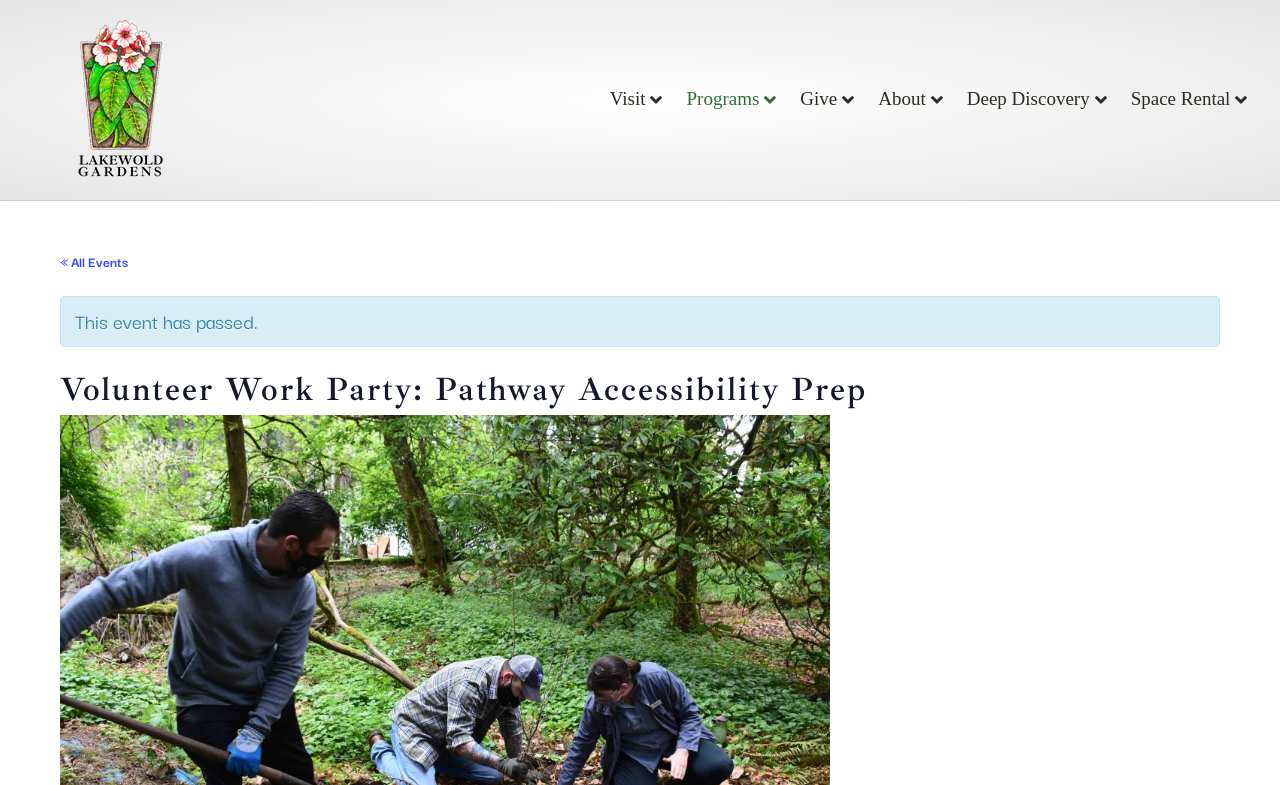Identify the bounding box coordinates for the UI element described as: "Starting a Portapotty Rental Business".

None